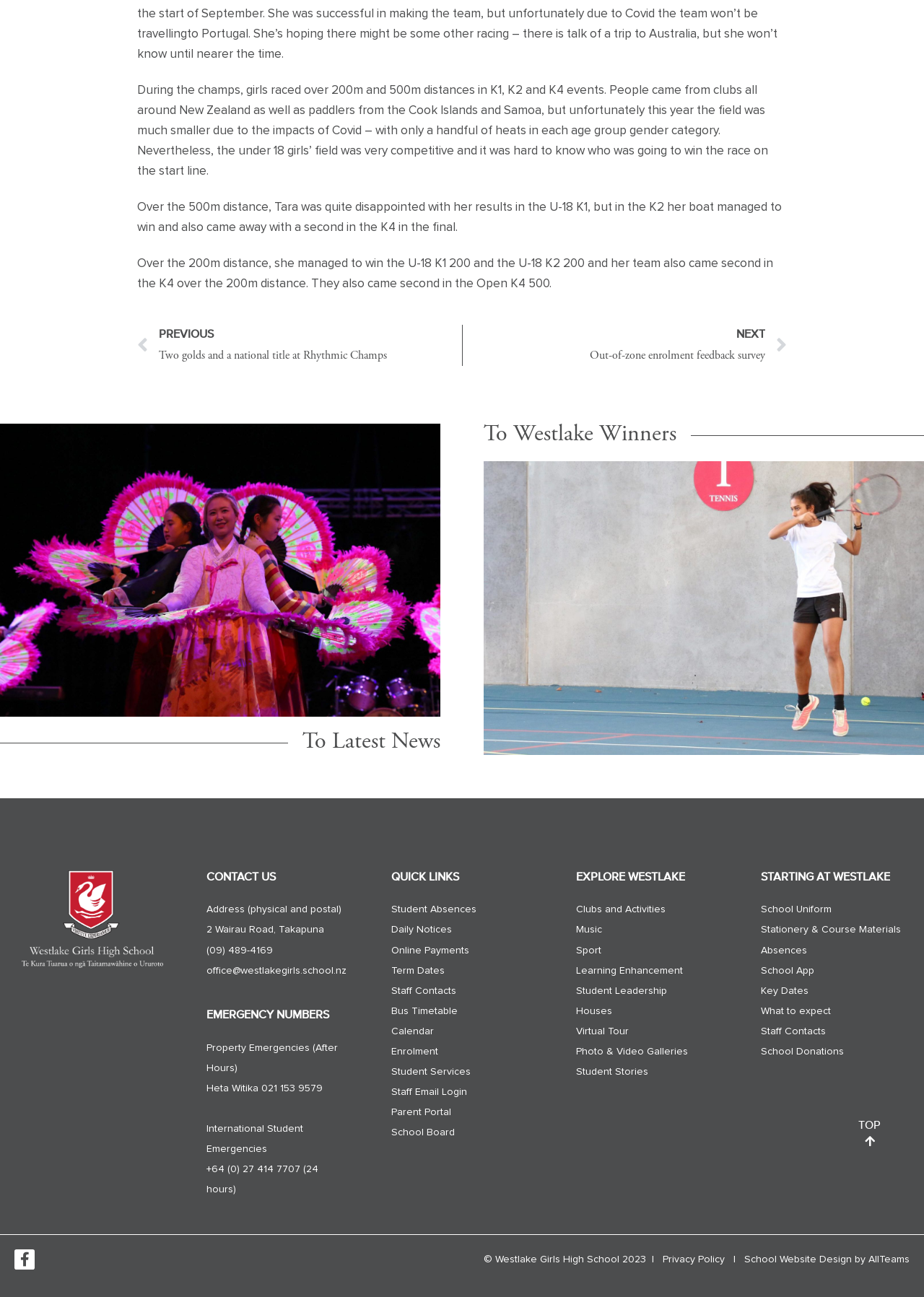Please respond to the question using a single word or phrase:
What is the phone number for Property Emergencies?

021 153 9579